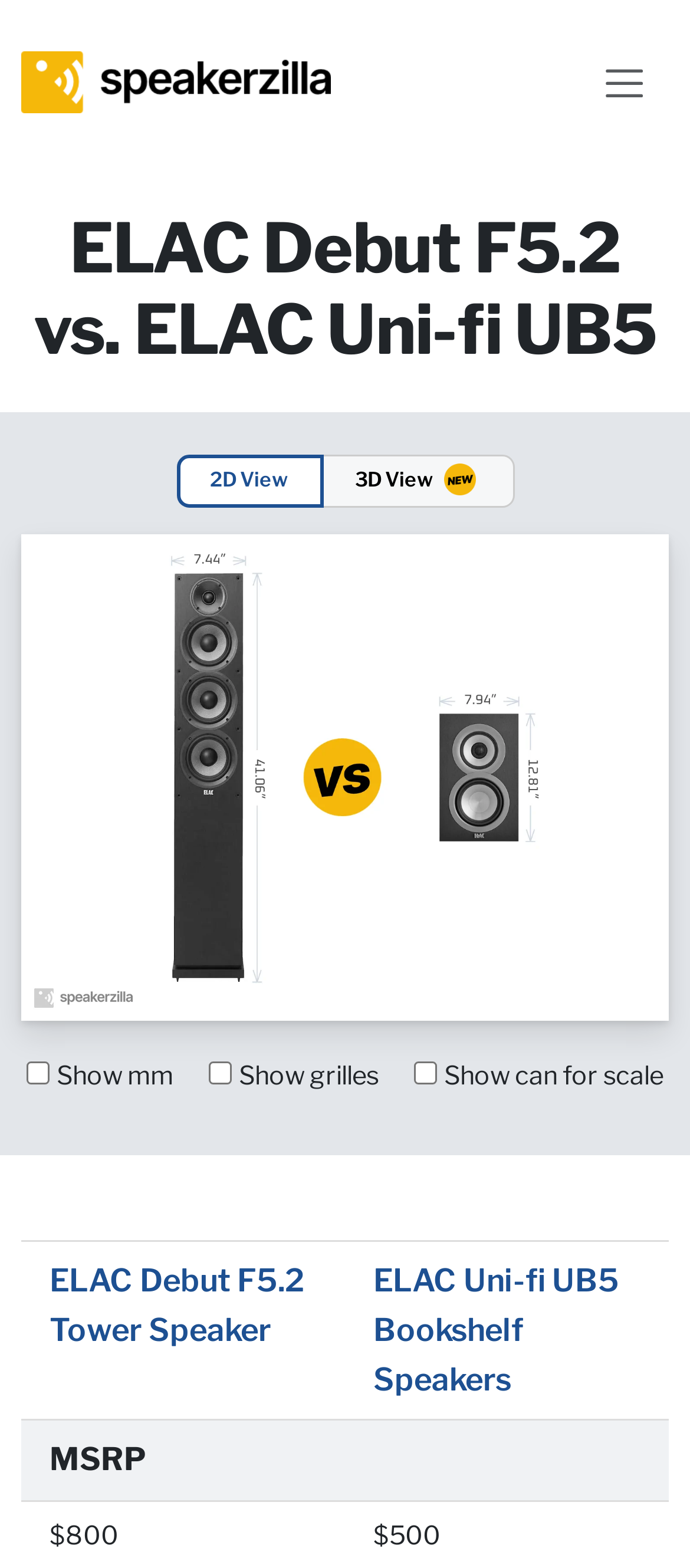Using the format (top-left x, top-left y, bottom-right x, bottom-right y), and given the element description, identify the bounding box coordinates within the screenshot: 3D View

[0.468, 0.29, 0.745, 0.324]